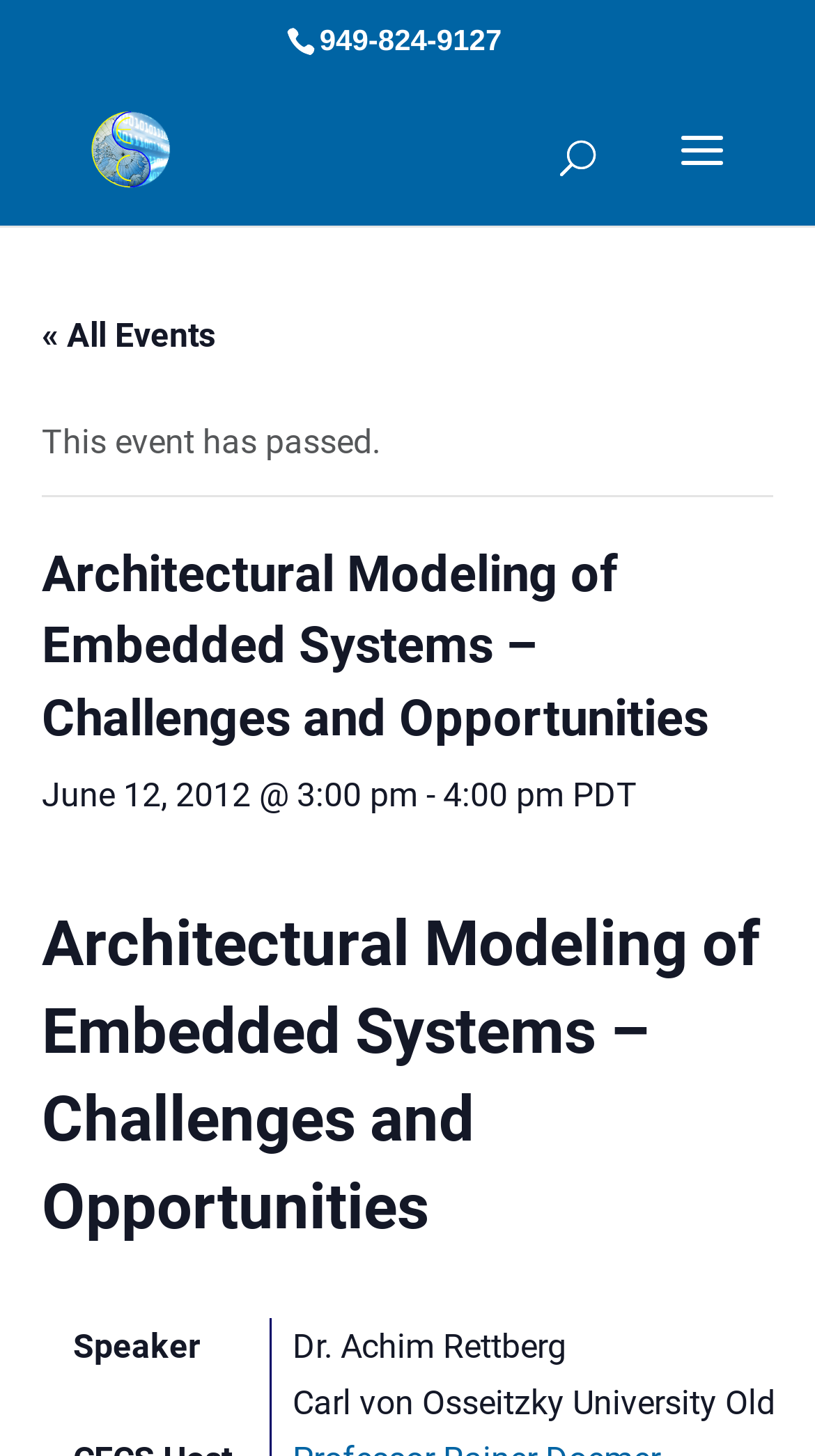What is the purpose of the search box?
Look at the screenshot and respond with a single word or phrase.

To search for events